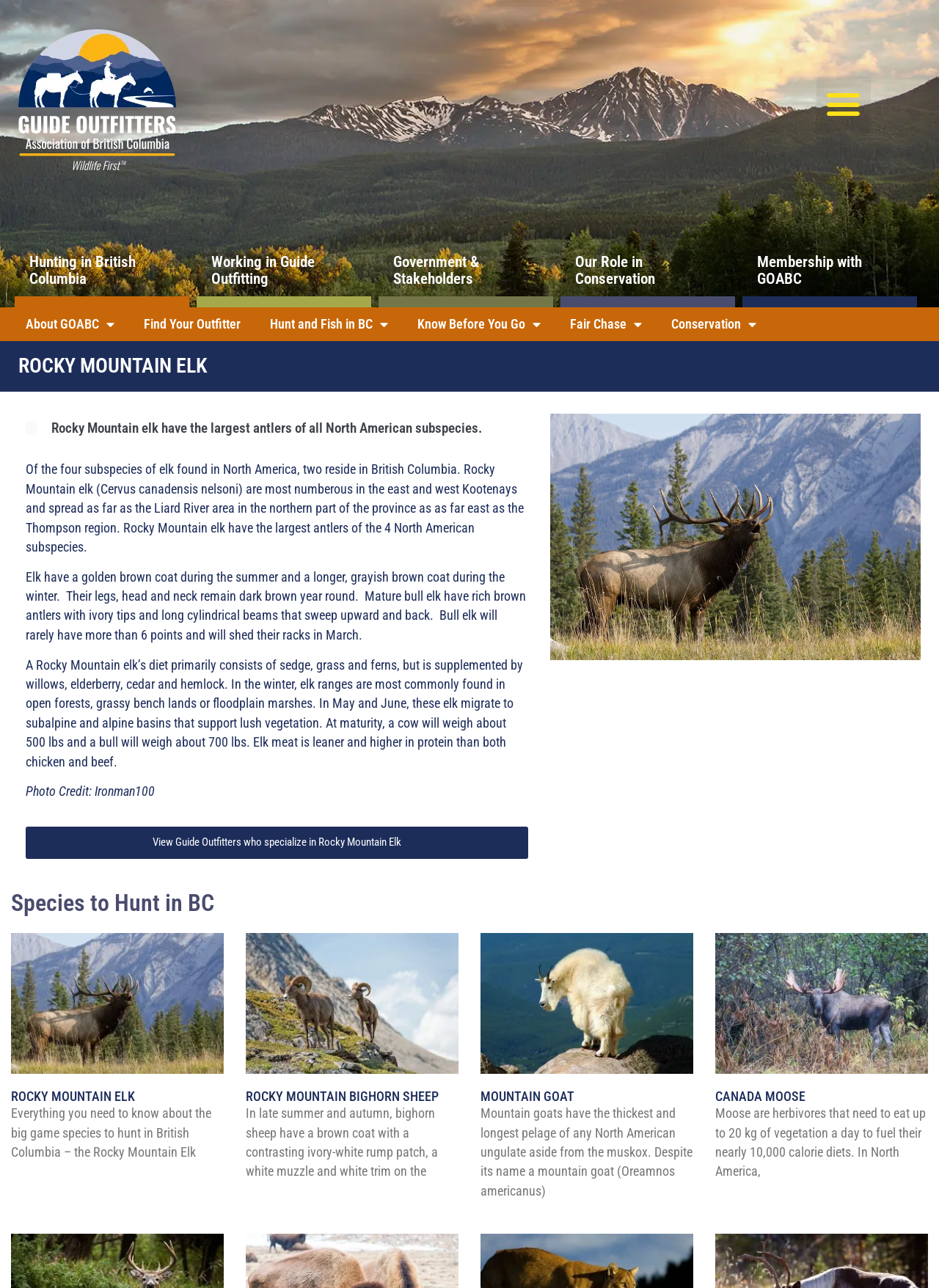Specify the bounding box coordinates of the area to click in order to execute this command: 'Learn about 'Rocky Mountain Elk''. The coordinates should consist of four float numbers ranging from 0 to 1, and should be formatted as [left, top, right, bottom].

[0.02, 0.276, 0.98, 0.292]